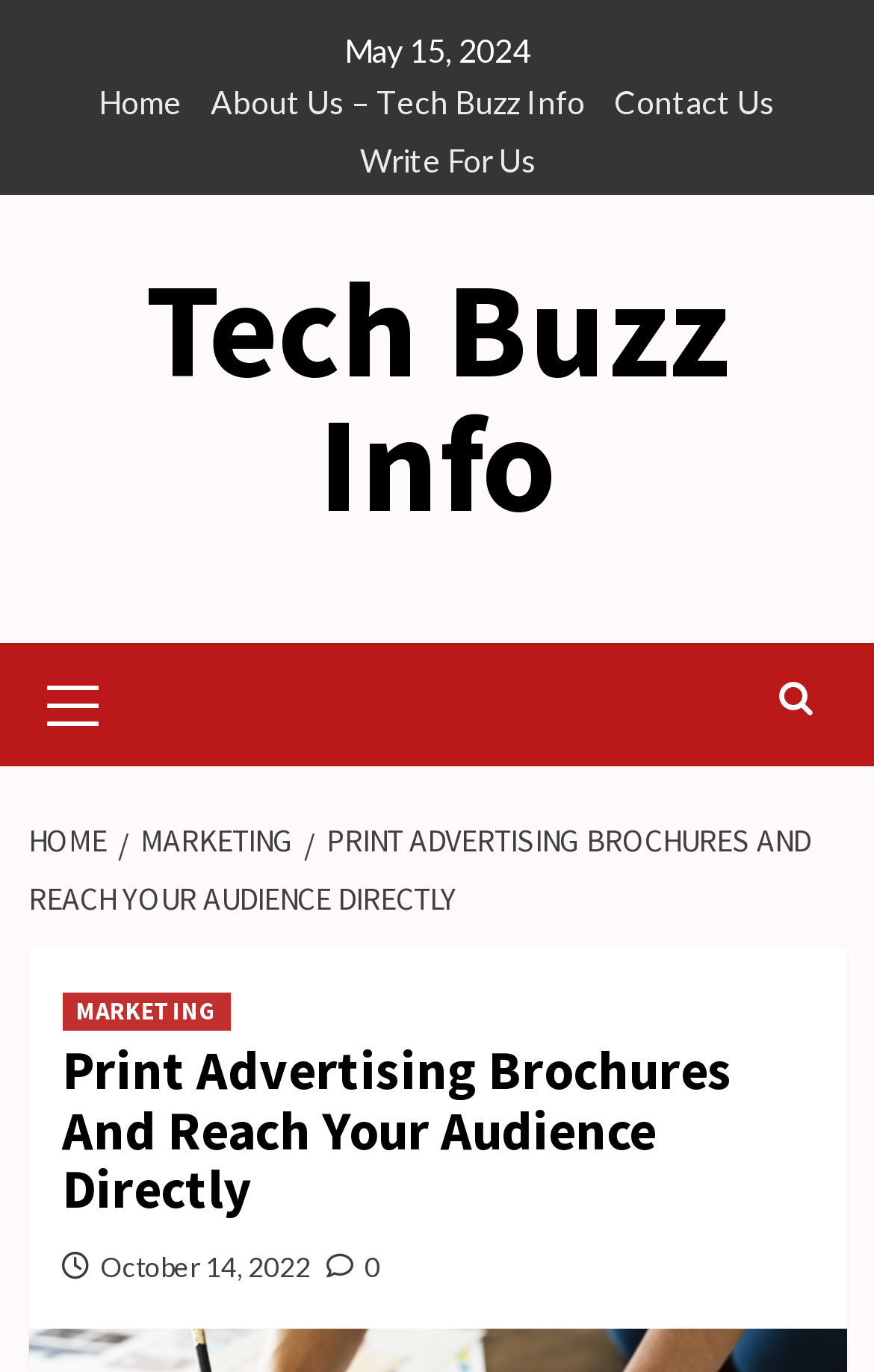Carefully examine the image and provide an in-depth answer to the question: What is the category of the current article?

I looked at the breadcrumbs navigation and found the category '/ MARKETING' which is the parent category of the current article 'Print Advertising Brochures And Reach Your Audience Directly'.